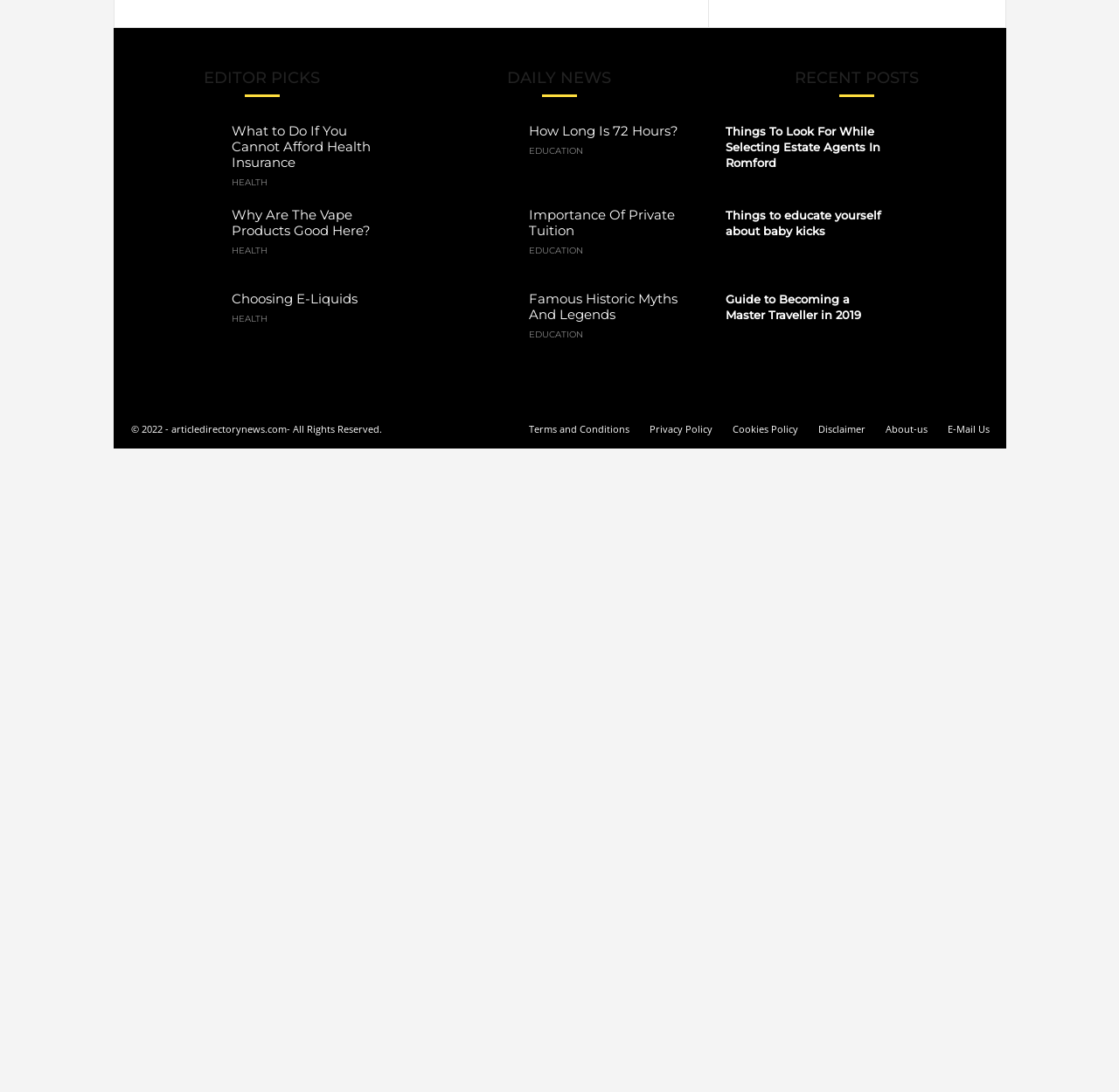Determine the bounding box coordinates of the element that should be clicked to execute the following command: "Learn about 'Famous Historic Myths And Legends'".

[0.382, 0.254, 0.461, 0.314]